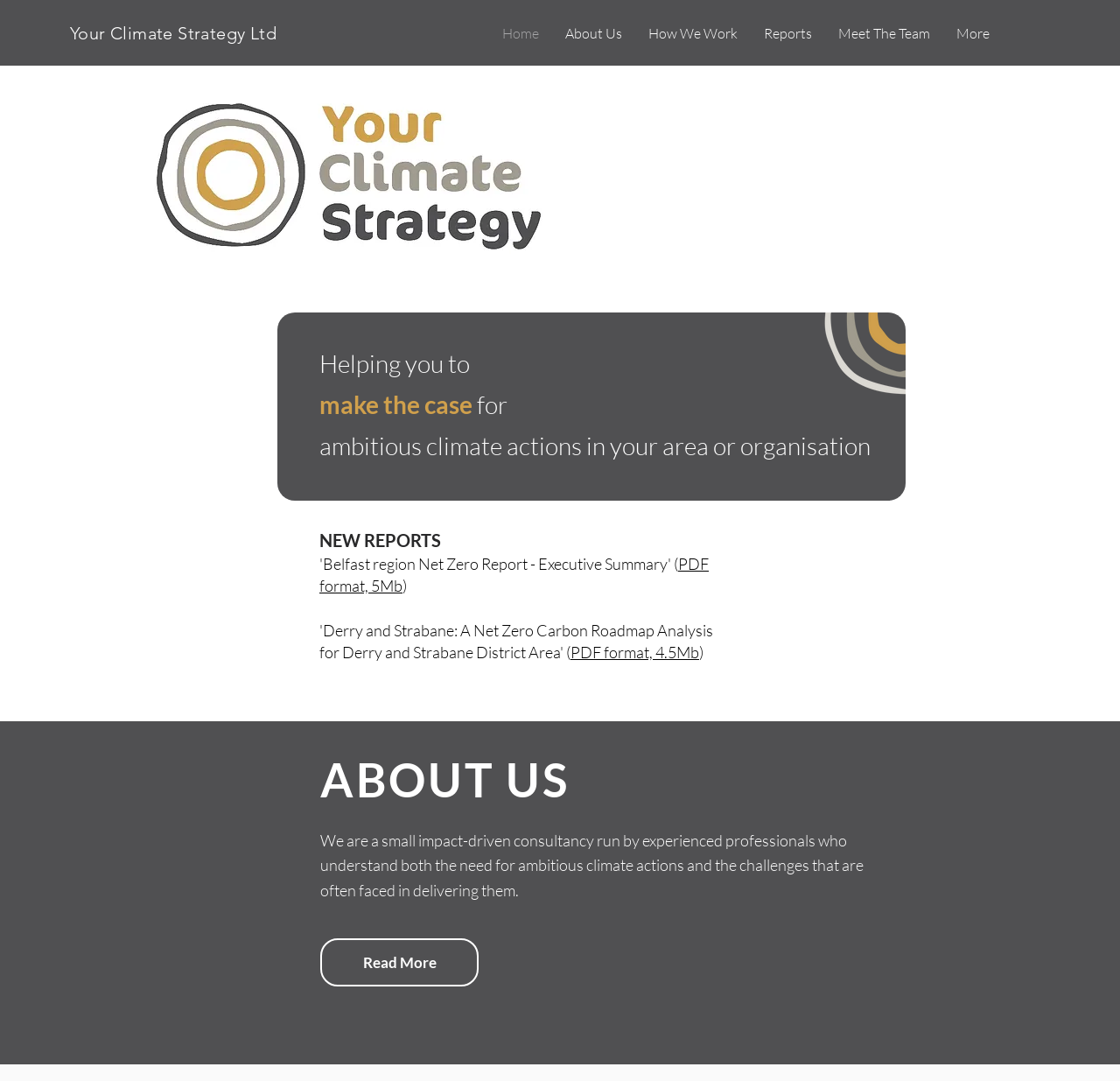What is the purpose of the consultancy?
Can you offer a detailed and complete answer to this question?

The purpose of the consultancy can be inferred from the heading 'ABOUT US', which describes the consultancy as 'a small impact-driven consultancy run by experienced professionals who understand both the need for ambitious climate actions and the challenges that are often faced in delivering them'.